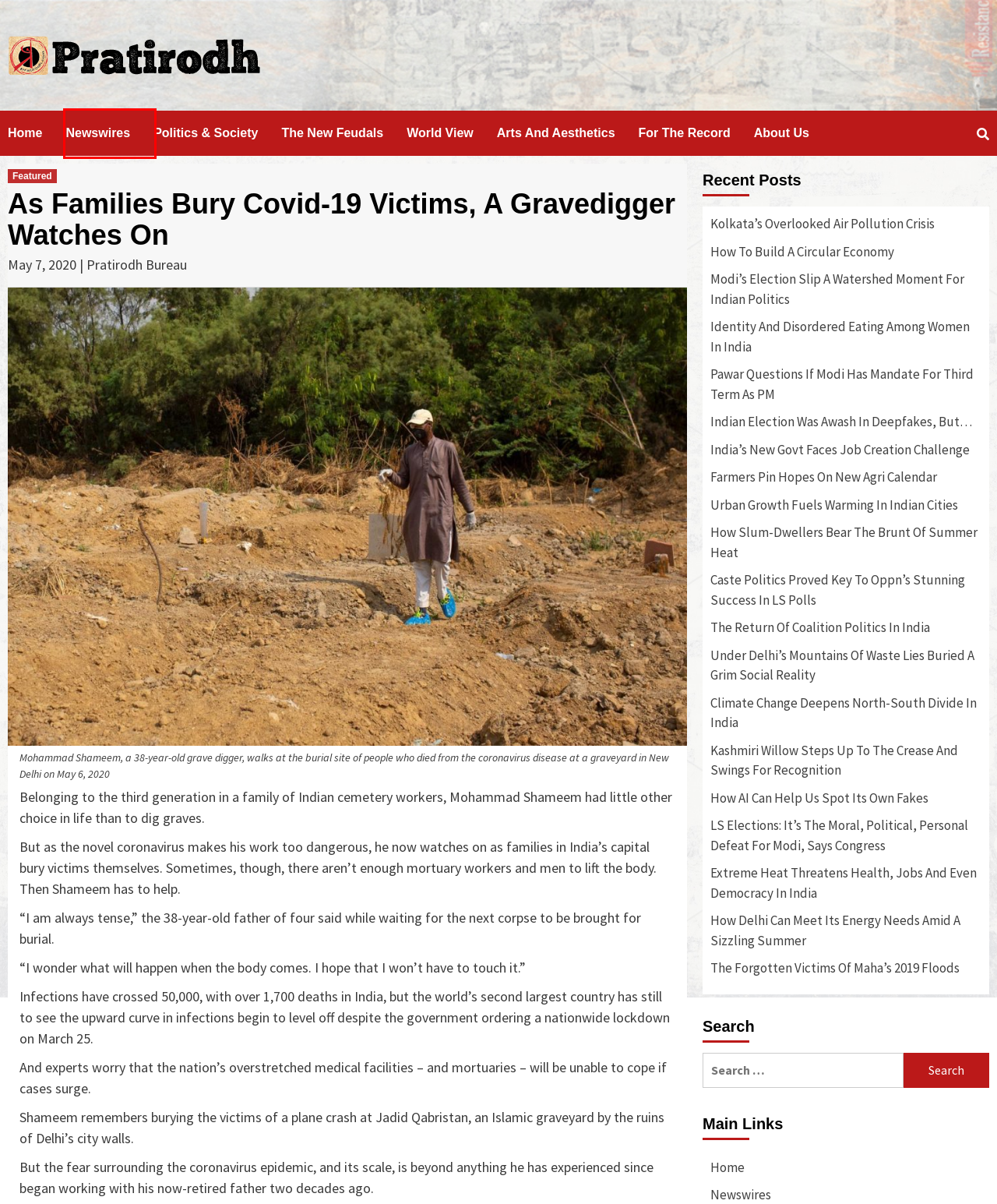You are presented with a screenshot of a webpage containing a red bounding box around a particular UI element. Select the best webpage description that matches the new webpage after clicking the element within the bounding box. Here are the candidates:
A. Identity And Disordered Eating Among Women In India
B. Kolkata’s Overlooked Air Pollution Crisis
C. LS Elections: It's The Moral, Political, Personal Defeat For Modi, Says Congress
D. Categories
E. The Forgotten Victims Of Maha’s 2019 Floods
F. How Slum-Dwellers Bear The Brunt Of Summer Heat
G. Kashmiri Willow Steps Up To The Crease And Swings For Recognition
H. Home - Hindi News, हिंदी समाचार, Samachar, Breaking News, Latest Khabar - Pratirodh

D